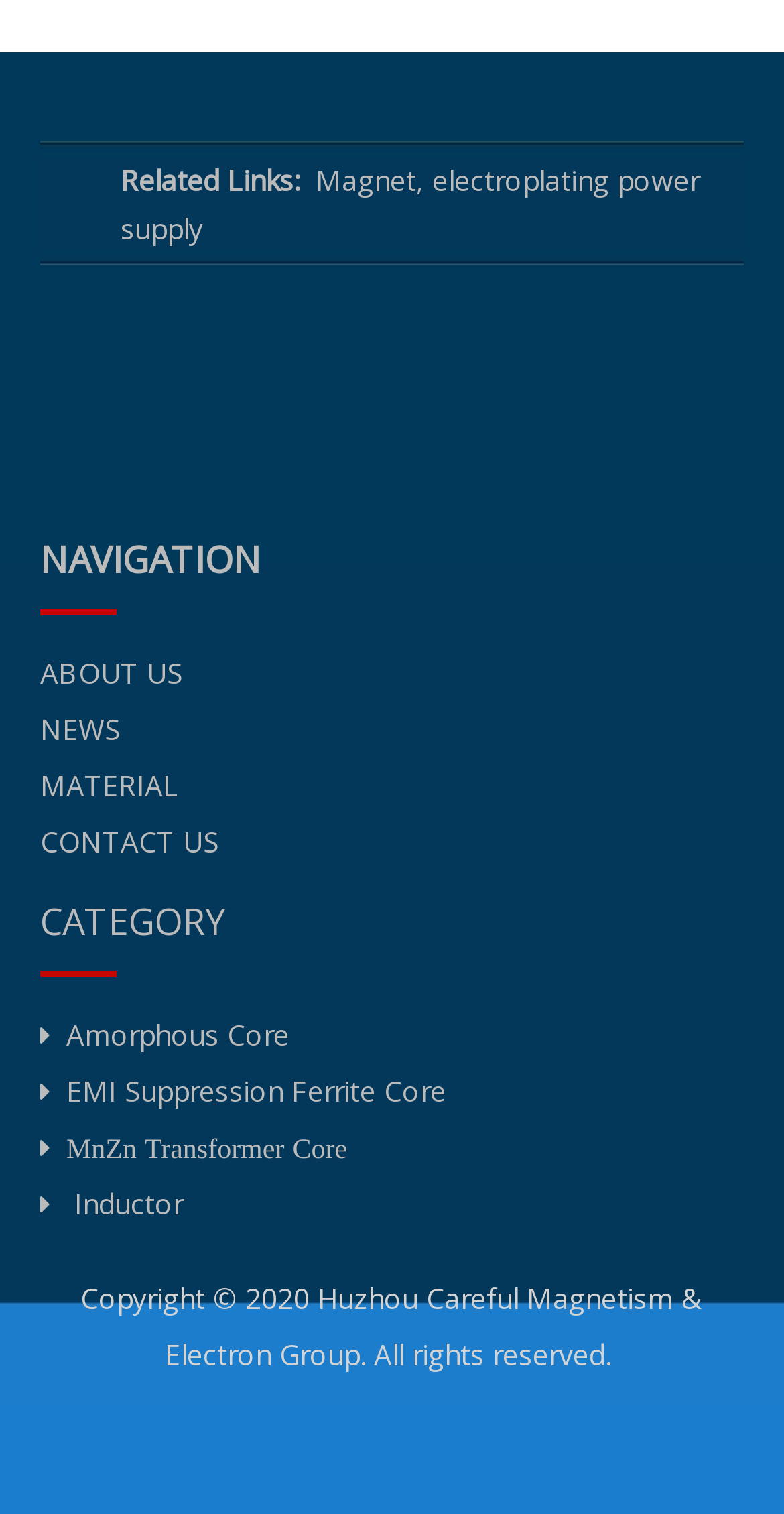Reply to the question below using a single word or brief phrase:
What is the logo icon name?

b-logo